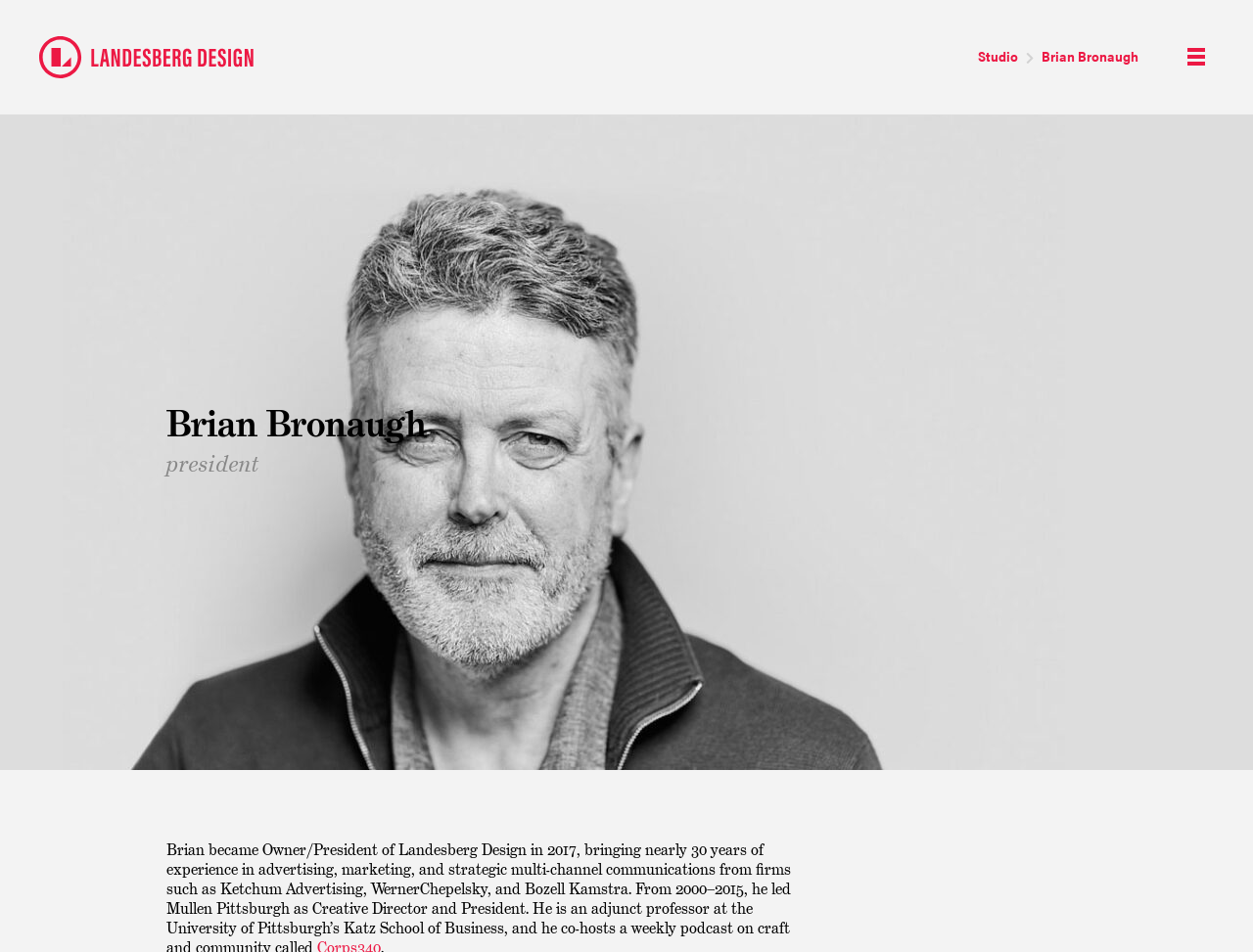What is the profession of Brian Bronaugh?
Relying on the image, give a concise answer in one word or a brief phrase.

President